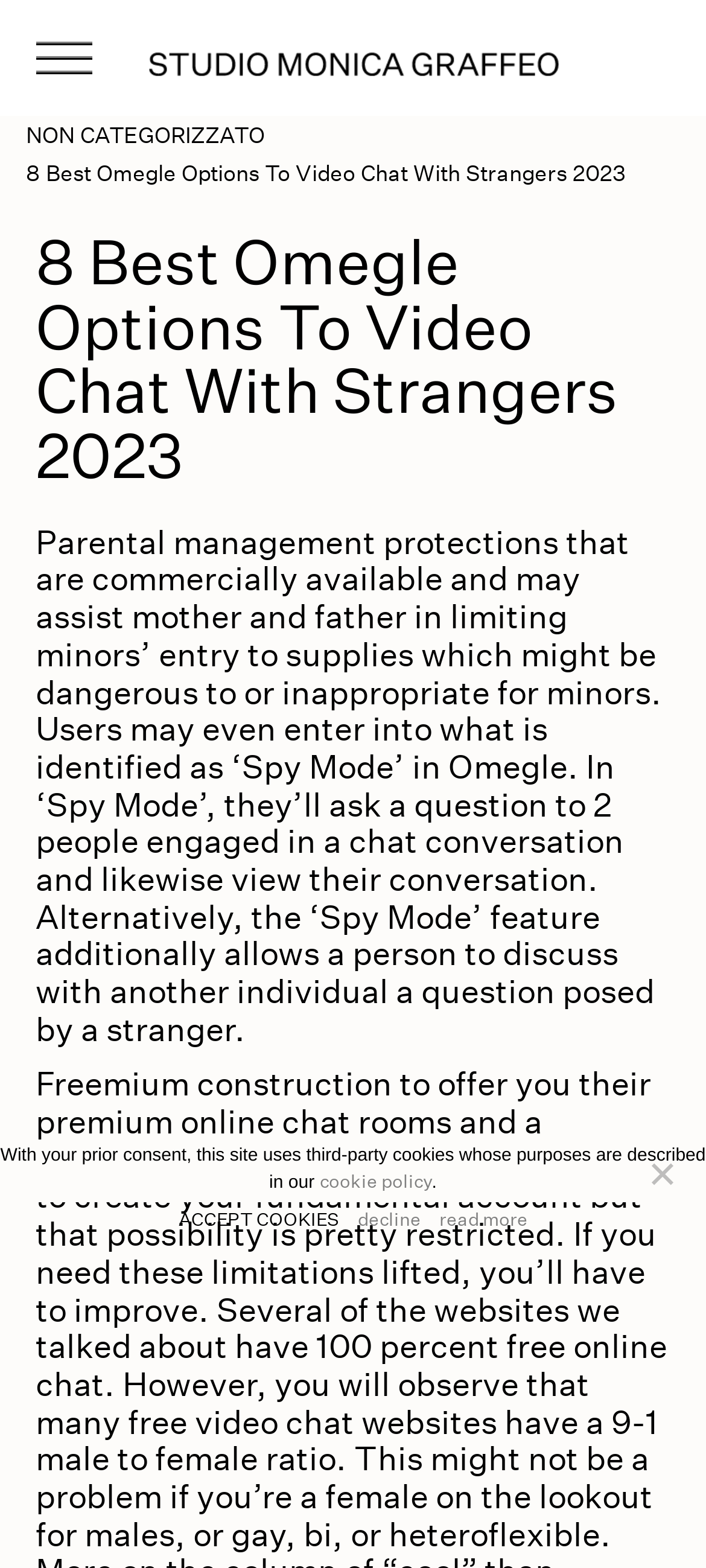Write an exhaustive caption that covers the webpage's main aspects.

The webpage appears to be an article discussing Omegle alternatives and parental management protections. At the top left, there is a link, and next to it, a mobile logo is displayed. Below the mobile logo, there is a heading that reads "8 Best Omegle Options To Video Chat With Strangers 2023". 

Under the heading, a paragraph of text explains the concept of parental management protections and how they can assist in limiting minors' access to inappropriate content. The text also mentions the "Spy Mode" feature in Omegle, which allows users to ask questions to two people engaged in a chat conversation and view their conversation.

At the bottom of the page, a dialog box appears with a "Cookie Notice" message. The message explains that the site uses third-party cookies and provides links to the cookie policy and options to accept or decline cookies. There is also a "read more" link and a separate "decline" button at the bottom right corner of the dialog box.